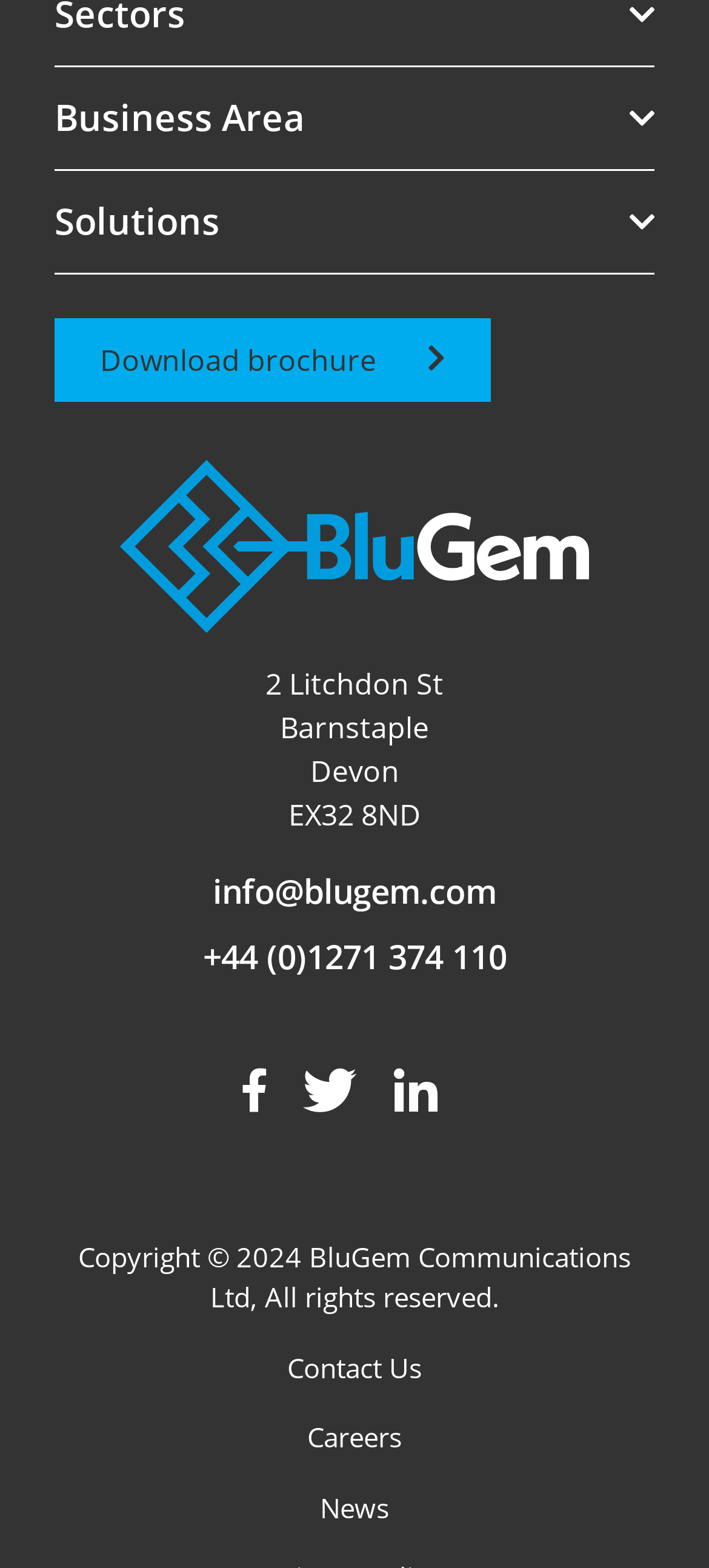What is the address of BluGem Communications Ltd?
Could you please answer the question thoroughly and with as much detail as possible?

I found the address information in the group element at the bottom of the page, which contains four static text elements. The address is '2 Litchdon St, Barnstaple, Devon, EX32 8ND'.